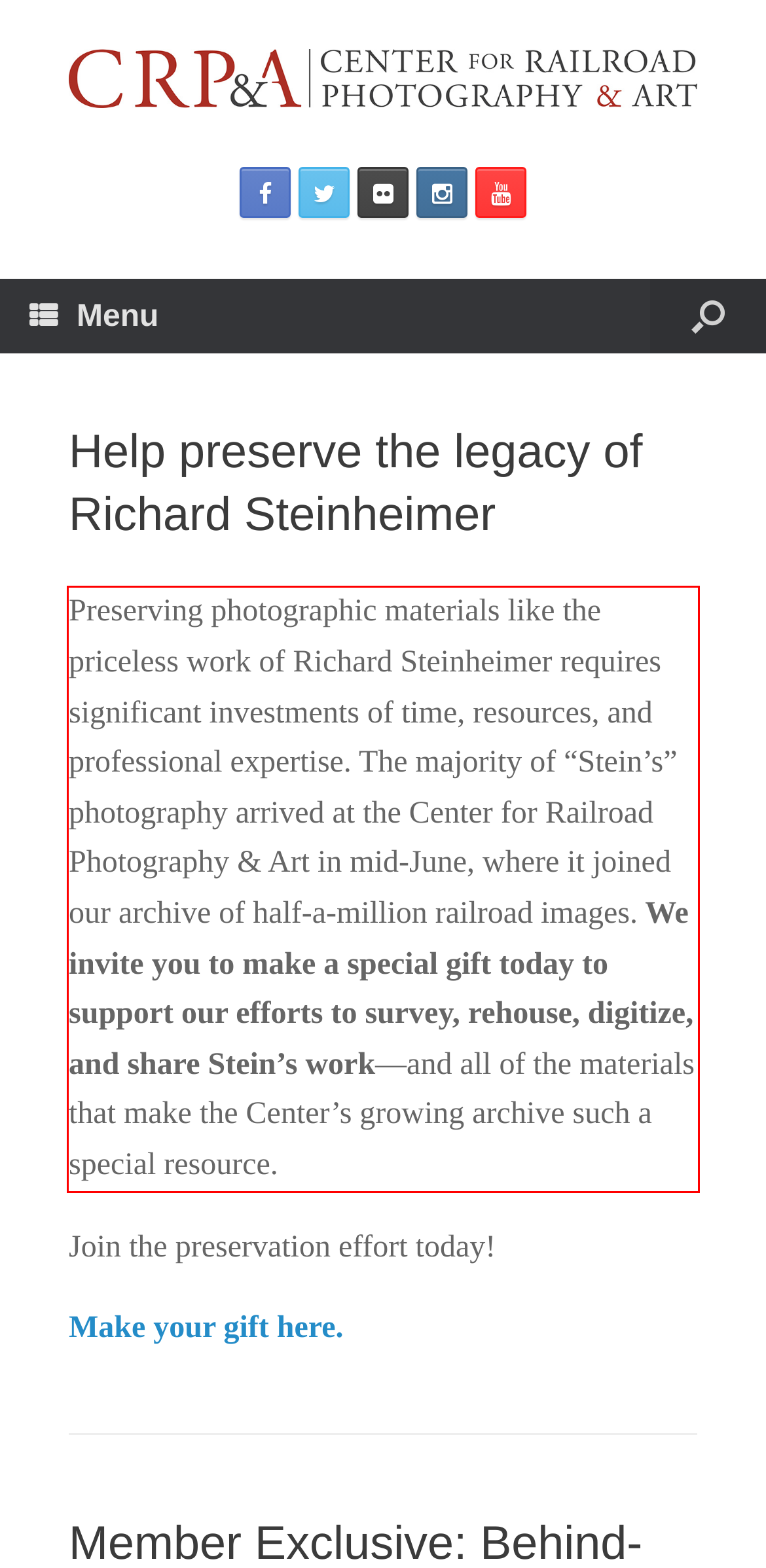The screenshot provided shows a webpage with a red bounding box. Apply OCR to the text within this red bounding box and provide the extracted content.

Preserving photographic materials like the priceless work of Richard Steinheimer requires significant investments of time, resources, and professional expertise. The majority of “Stein’s” photography arrived at the Center for Railroad Photography & Art in mid-June, where it joined our archive of half-a-million railroad images. We invite you to make a special gift today to support our efforts to survey, rehouse, digitize, and share Stein’s work—and all of the materials that make the Center’s growing archive such a special resource.